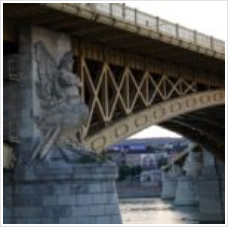Capture every detail in the image and describe it fully.

The image showcases a beautifully designed bridge featuring intricate architectural details. The focus is on the support structure of the bridge, highlighting a detailed stone sculpture at one of the bridge's pillars. The sculpture depicts a mythical figure, enhancing the ornamental quality of the bridge. Above, the bridge features a classic ironwork lattice design, indicative of its historical significance. The scene is set against a backdrop of soft, natural lighting, suggesting a time around sunset, which adds a warm tone to the overall composition. This image captures not only the engineering prowess of the bridge but also the artistic elements that contribute to its visual appeal.